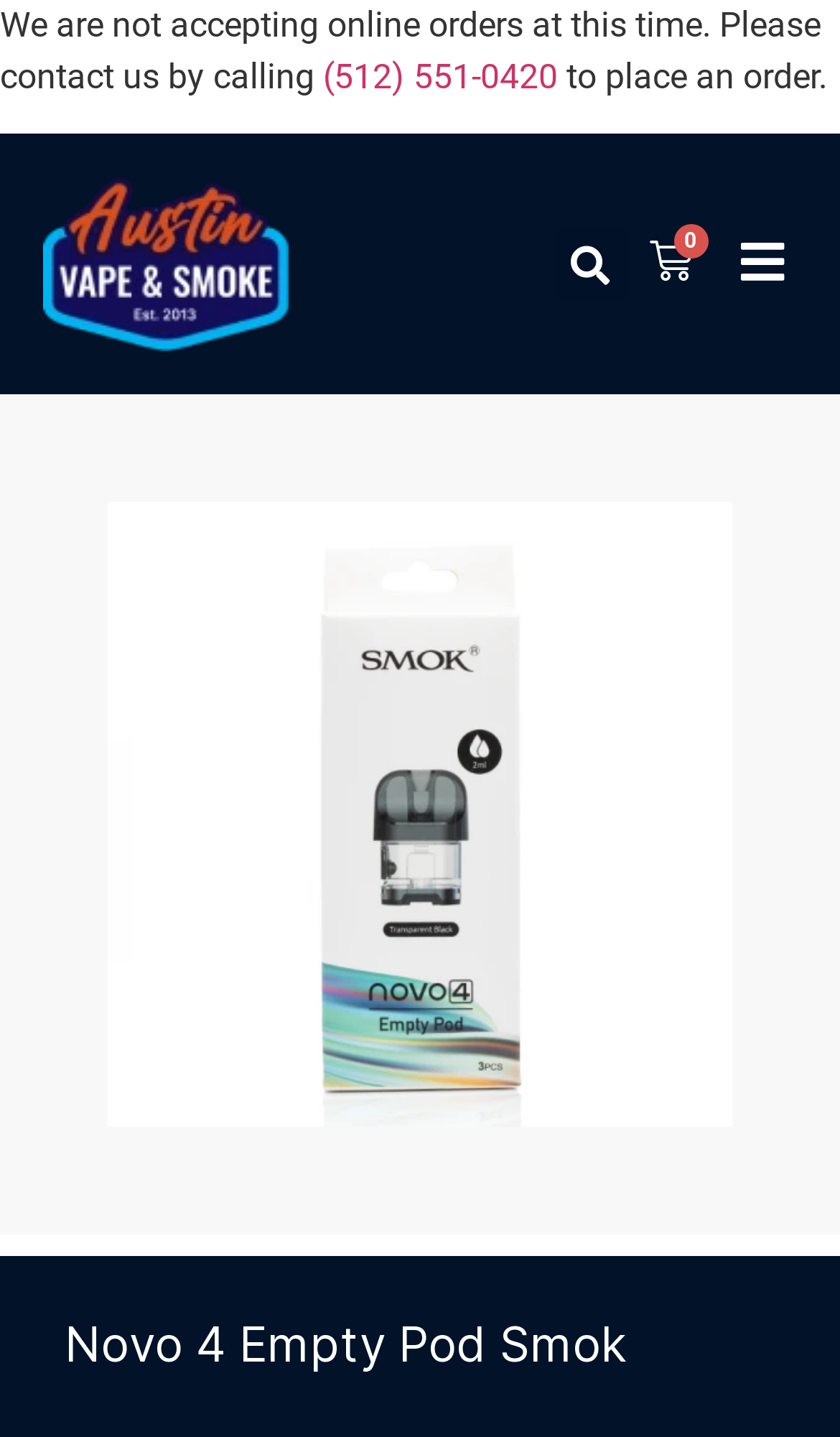What is the purpose of the search bar?
Based on the image content, provide your answer in one word or a short phrase.

To search the website